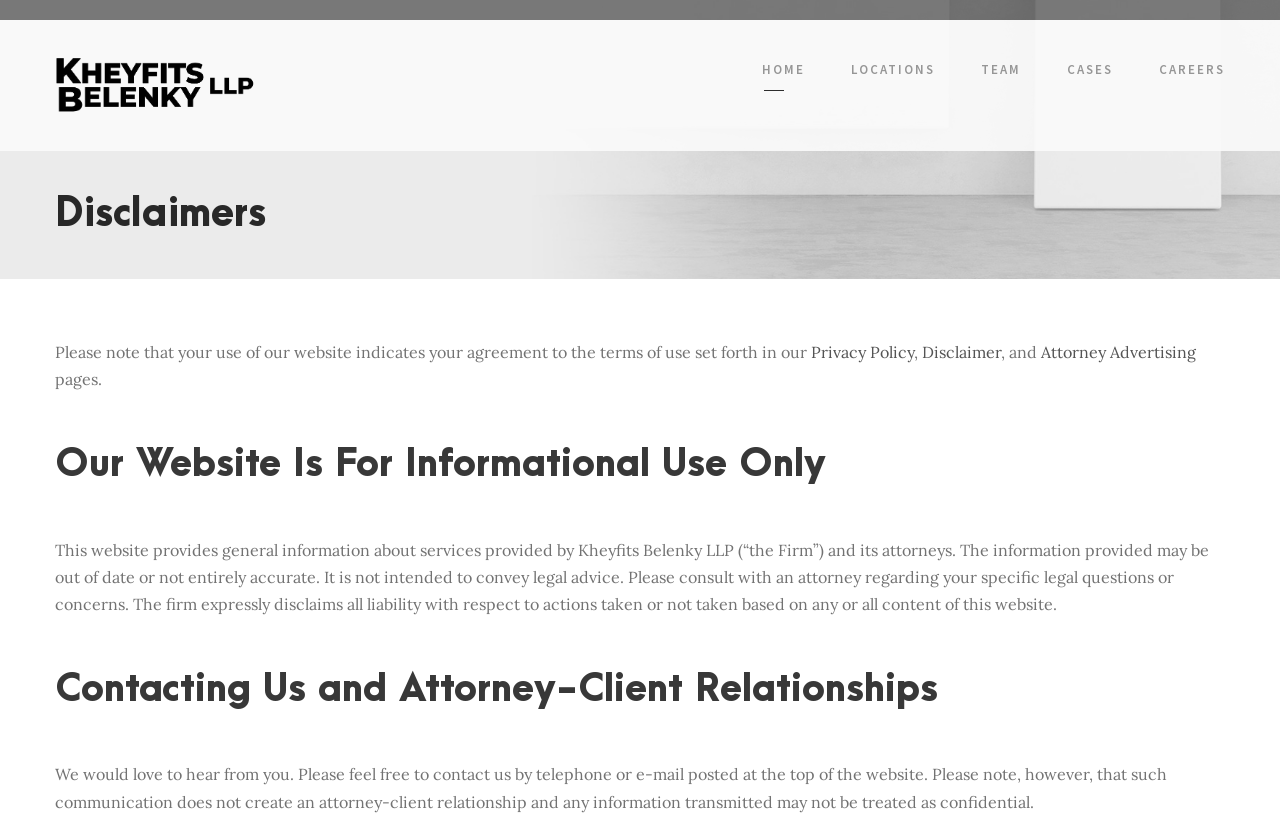What type of information is provided on this website?
Refer to the screenshot and deliver a thorough answer to the question presented.

The webpage states that it provides general information about services provided by Kheyfits Belenky LLP and its attorneys, but the information may be out of date or not entirely accurate and is not intended to convey legal advice.